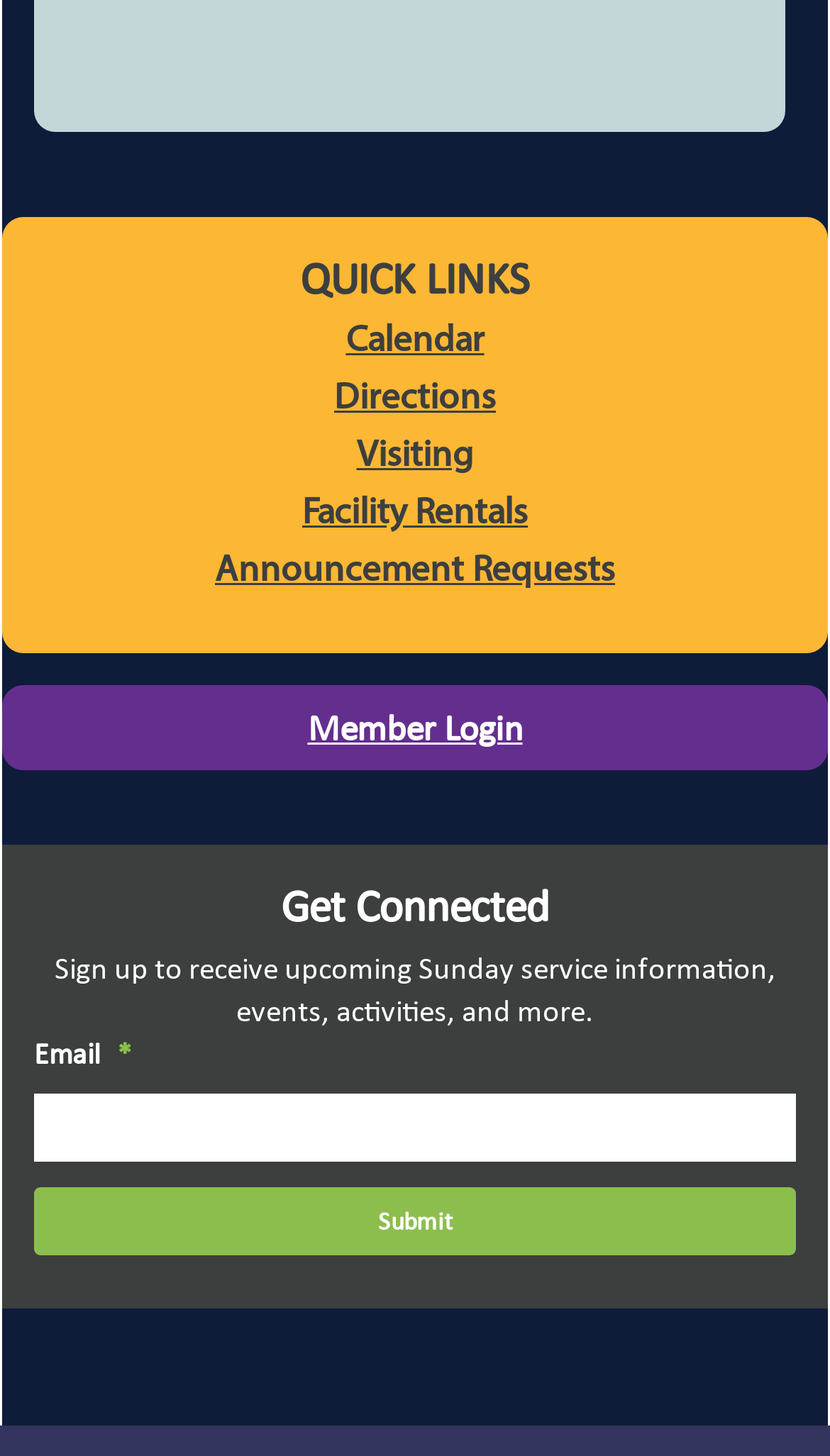Determine the bounding box coordinates for the clickable element required to fulfill the instruction: "Enter email address". Provide the coordinates as four float numbers between 0 and 1, i.e., [left, top, right, bottom].

[0.041, 0.751, 0.959, 0.797]